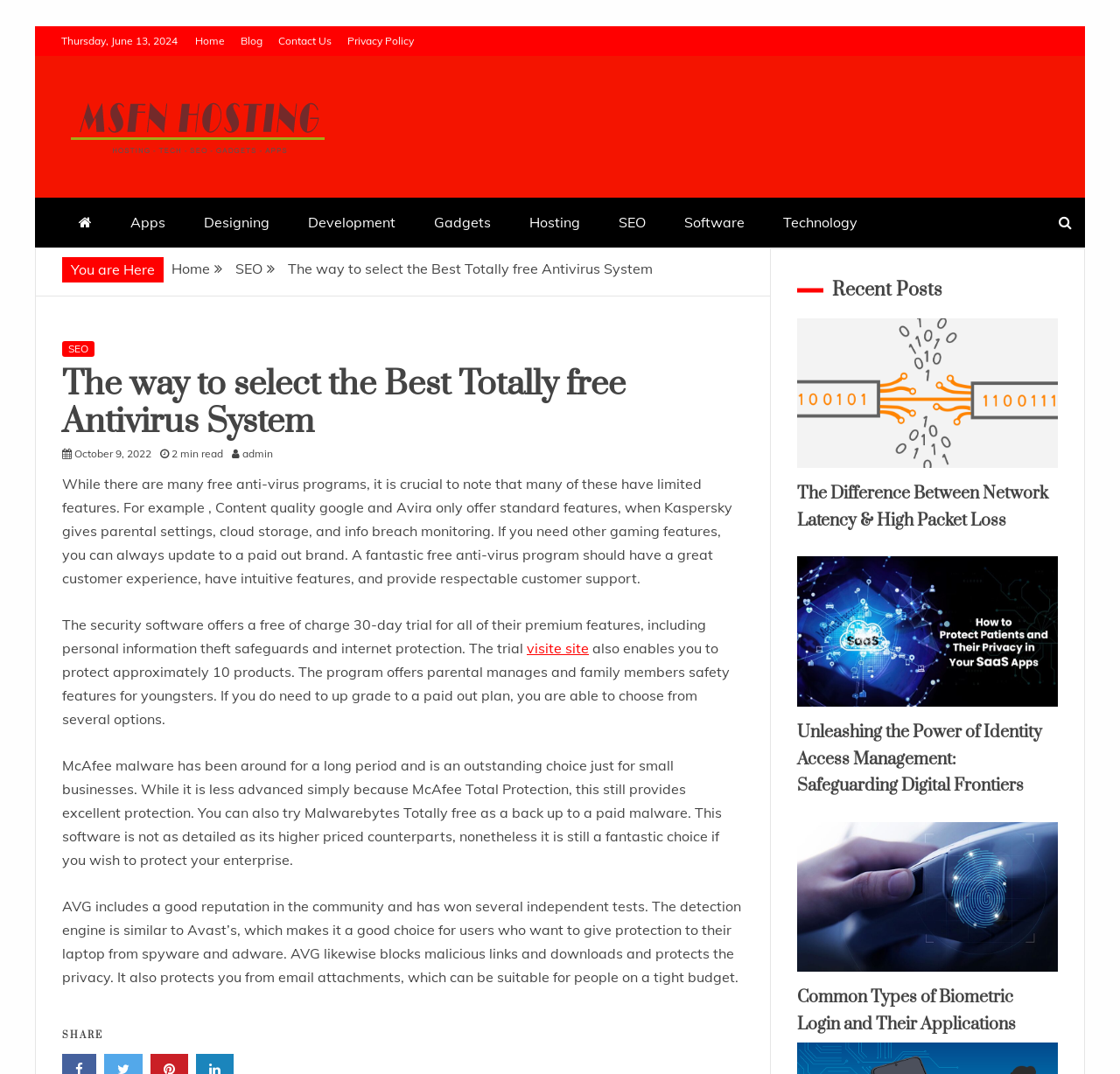Determine the bounding box coordinates of the clickable area required to perform the following instruction: "Check the 'Recent Posts' section". The coordinates should be represented as four float numbers between 0 and 1: [left, top, right, bottom].

[0.711, 0.256, 0.945, 0.284]